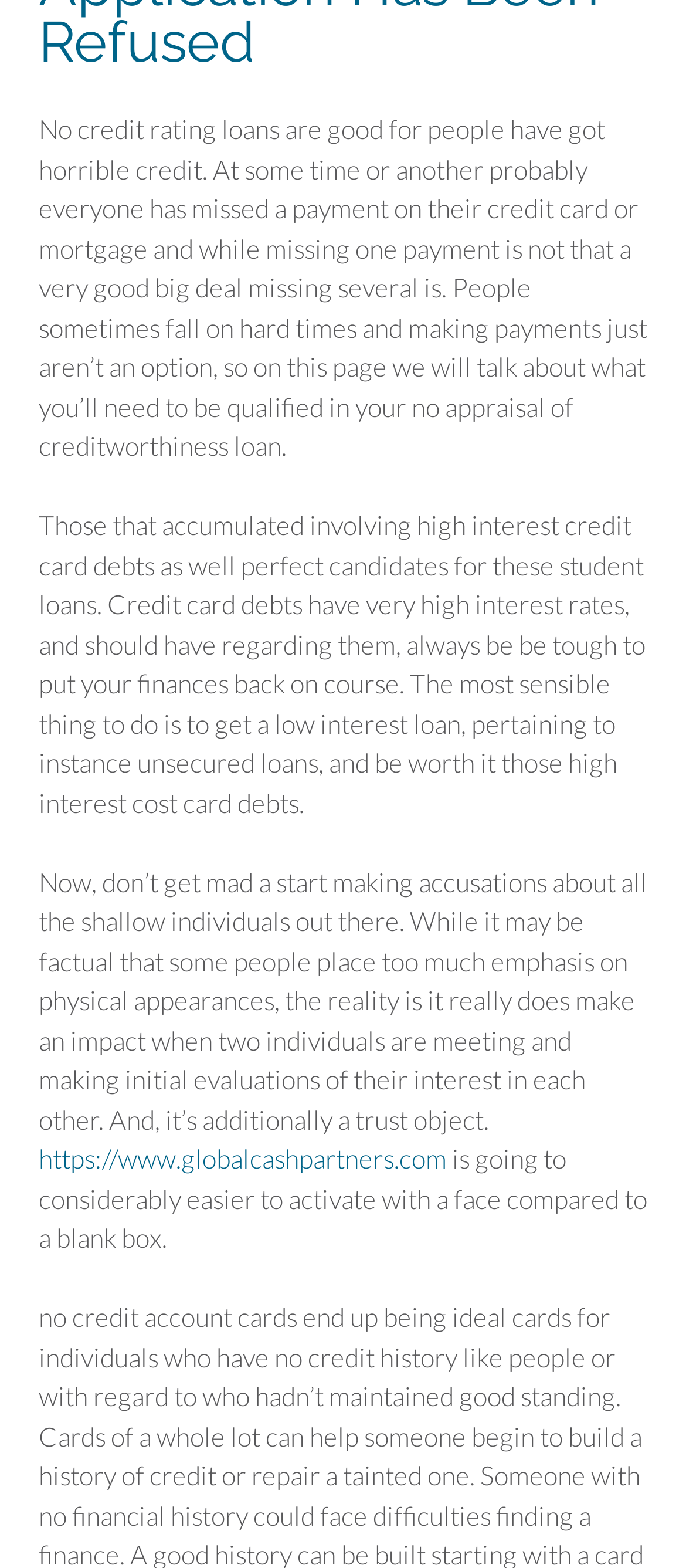Locate the bounding box of the UI element based on this description: "https://www.globalcashpartners.com". Provide four float numbers between 0 and 1 as [left, top, right, bottom].

[0.056, 0.728, 0.651, 0.749]